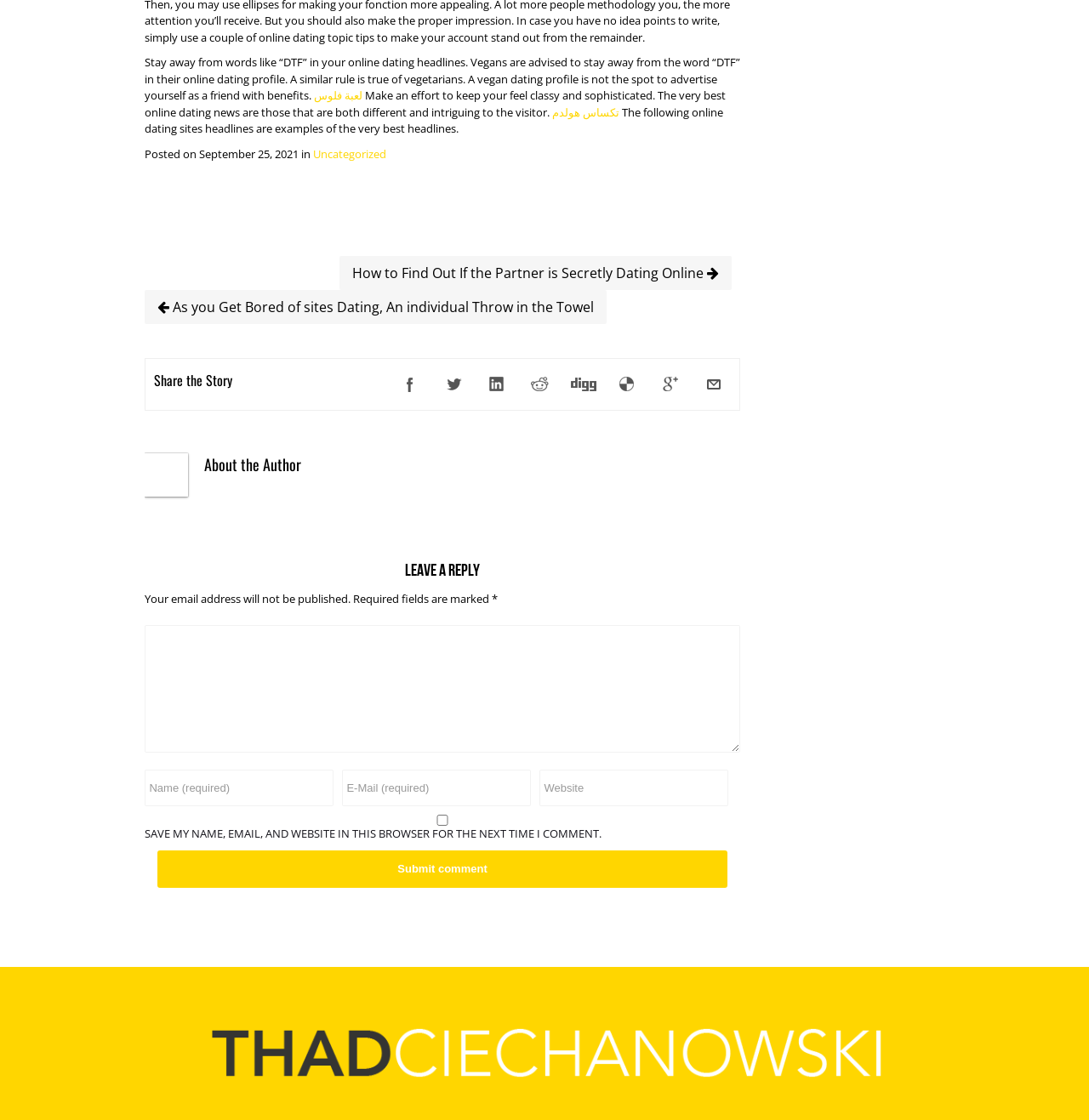Please identify the bounding box coordinates of the element that needs to be clicked to perform the following instruction: "Check the 'SAVE MY NAME, EMAIL, AND WEBSITE IN THIS BROWSER FOR THE NEXT TIME I COMMENT' checkbox".

[0.133, 0.727, 0.68, 0.737]